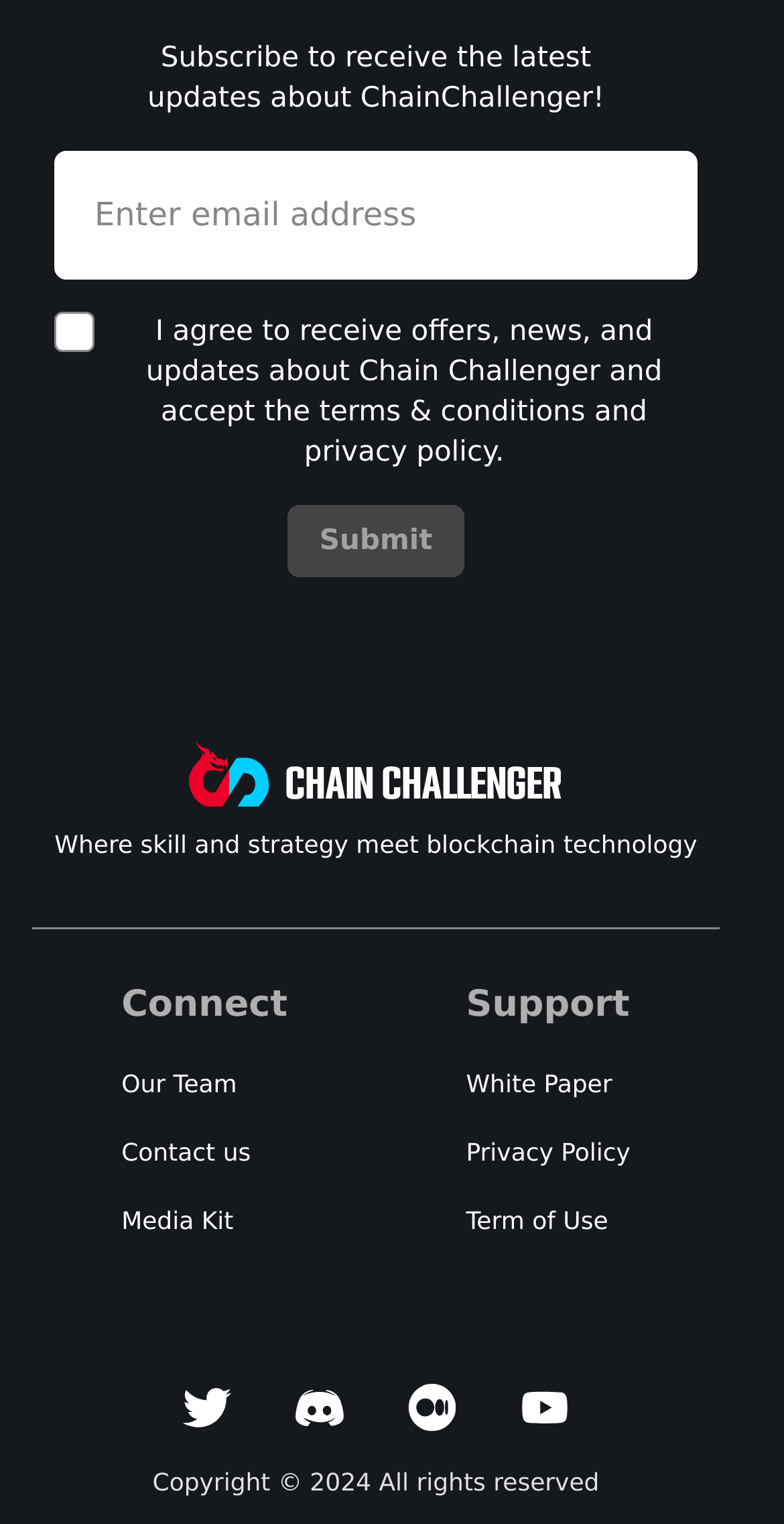Can you provide the bounding box coordinates for the element that should be clicked to implement the instruction: "Enter email to subscribe"?

[0.069, 0.098, 0.89, 0.183]